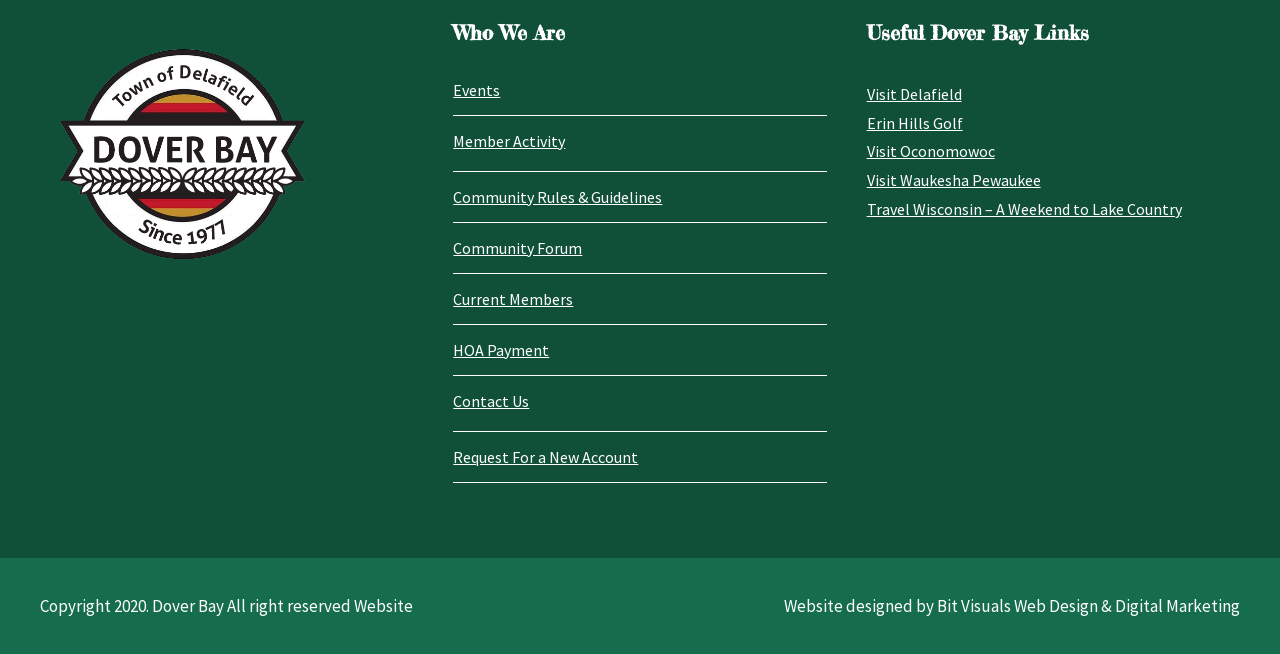Who designed the website?
Identify the answer in the screenshot and reply with a single word or phrase.

Bit Visuals Web Design & Digital Marketing